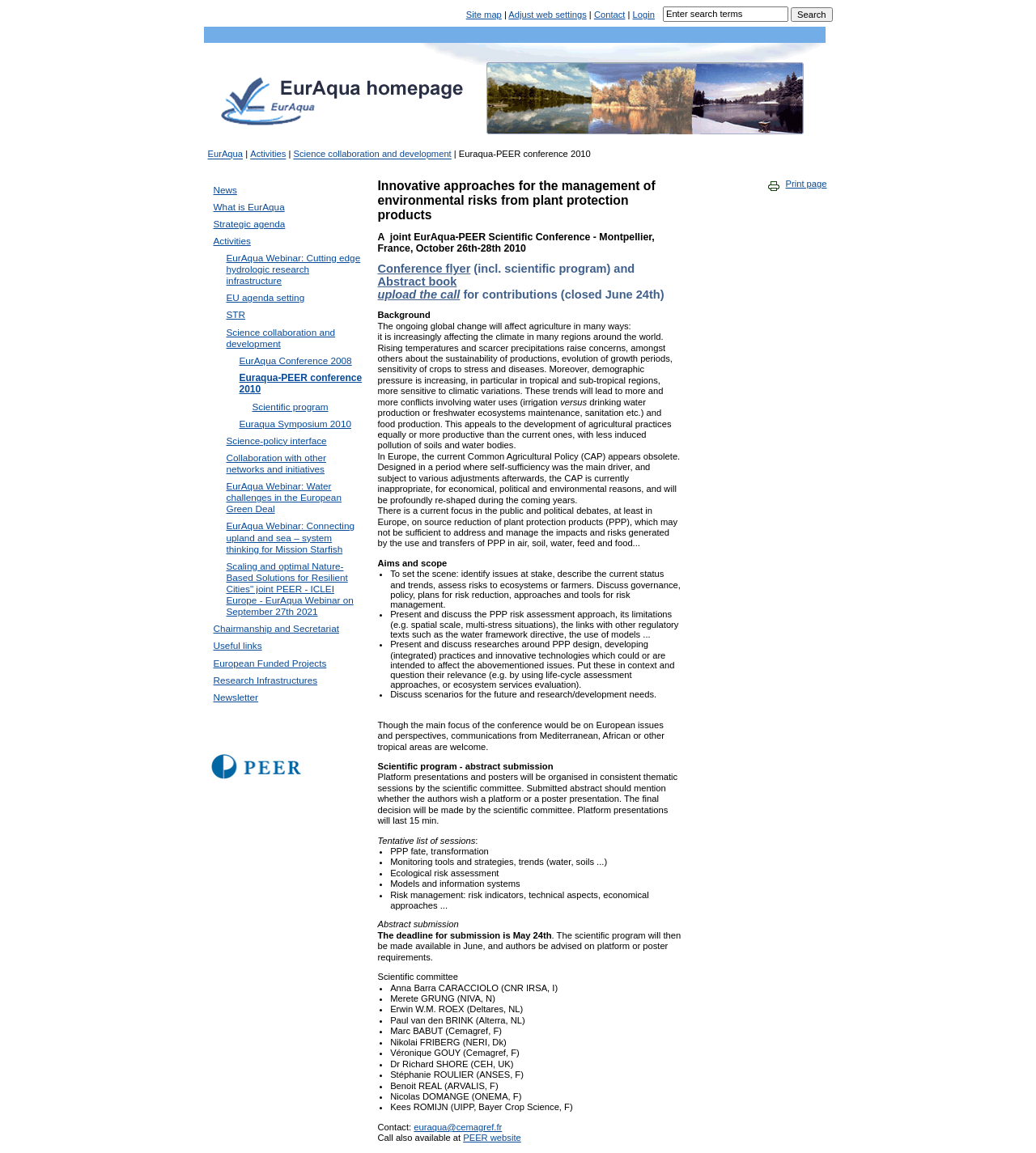Determine the coordinates of the bounding box that should be clicked to complete the instruction: "Go to site map". The coordinates should be represented by four float numbers between 0 and 1: [left, top, right, bottom].

[0.45, 0.008, 0.484, 0.017]